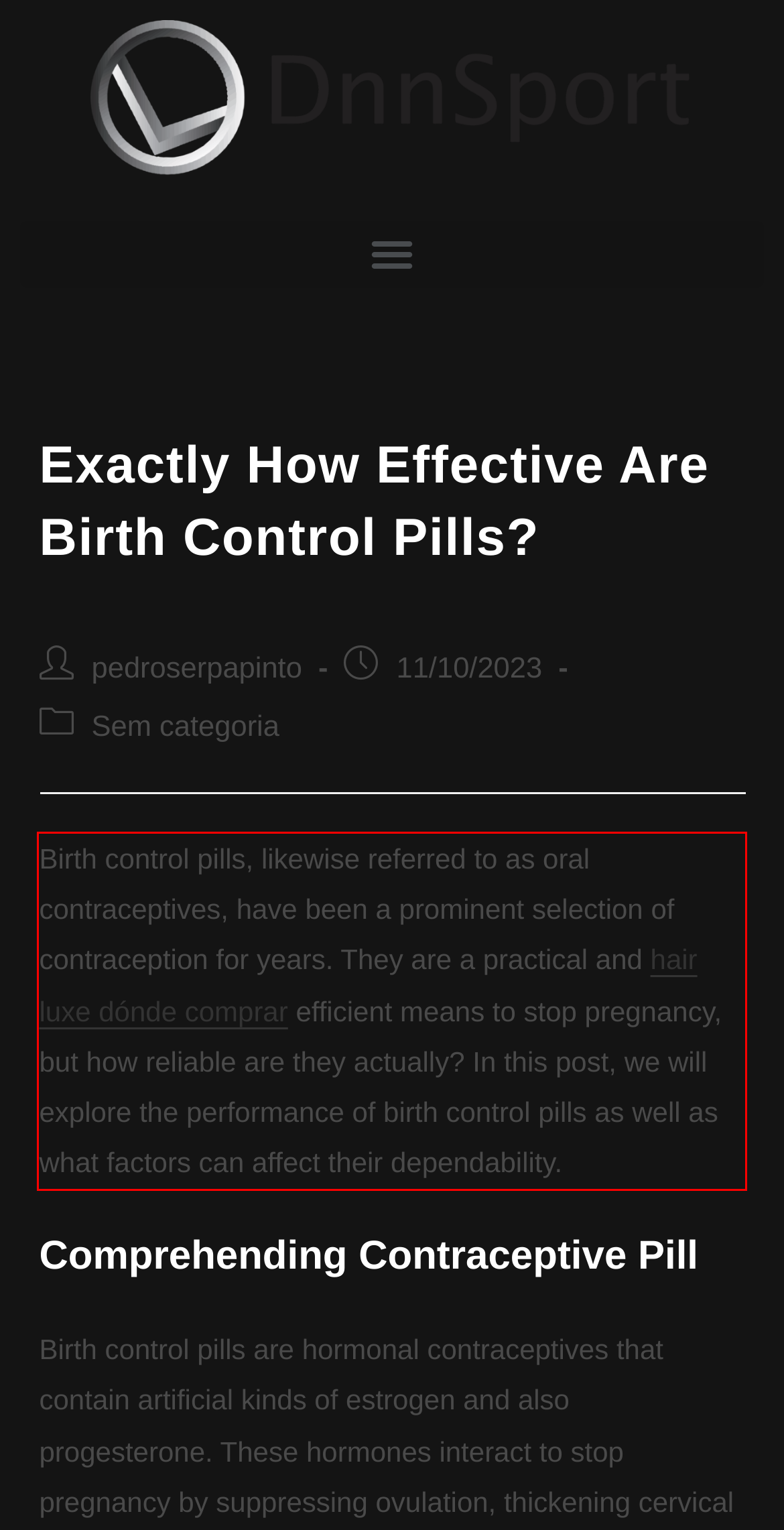By examining the provided screenshot of a webpage, recognize the text within the red bounding box and generate its text content.

Birth control pills, likewise referred to as oral contraceptives, have been a prominent selection of contraception for years. They are a practical and hair luxe dónde comprar efficient means to stop pregnancy, but how reliable are they actually? In this post, we will explore the performance of birth control pills as well as what factors can affect their dependability.